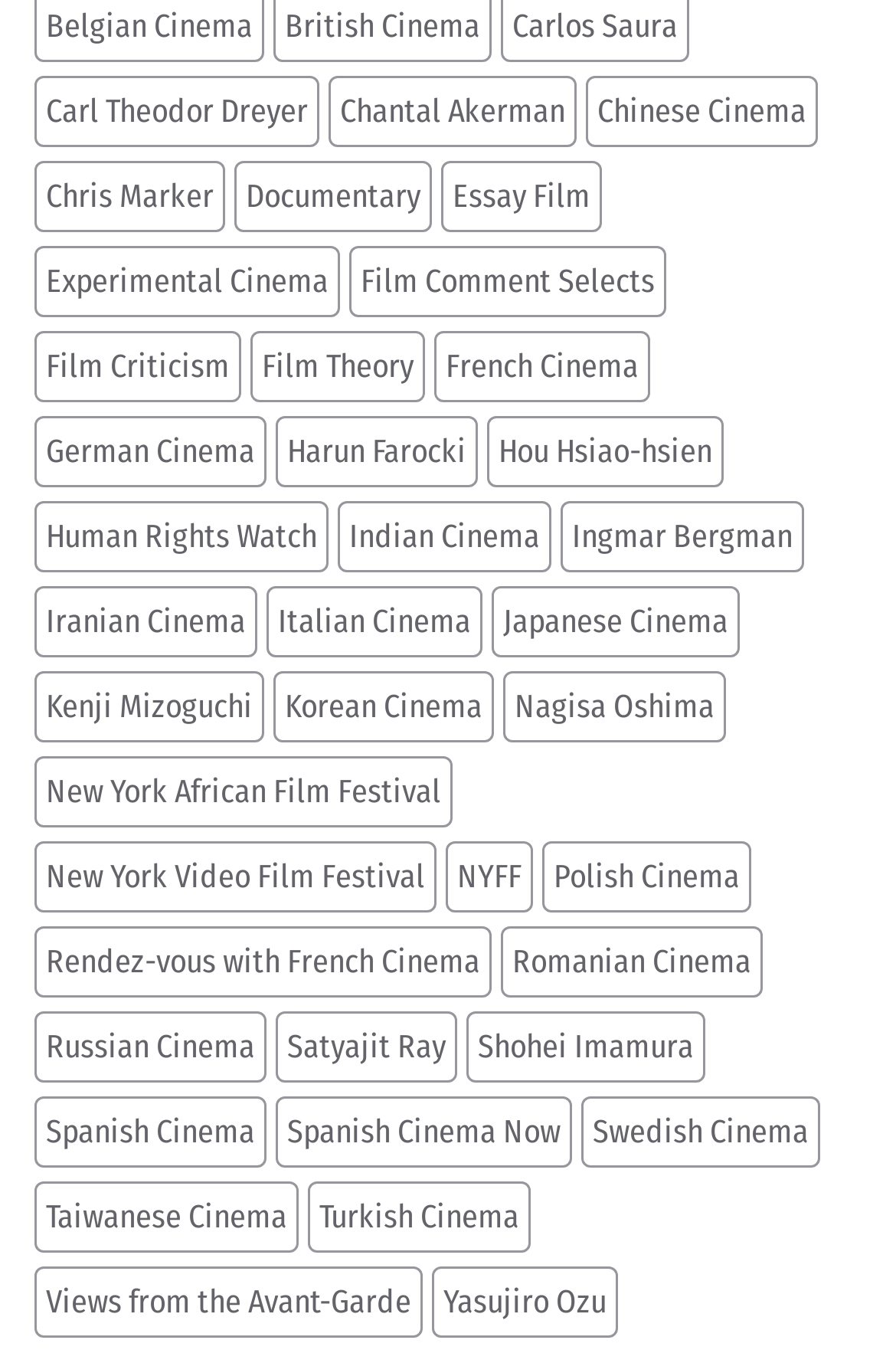What is the vertical position of 'Chris Marker' relative to 'Carl Theodor Dreyer'?
Based on the content of the image, thoroughly explain and answer the question.

By comparing the y1 and y2 coordinates of the bounding boxes, we can determine that 'Chris Marker' has a higher y1 value than 'Carl Theodor Dreyer', indicating that it is positioned below 'Carl Theodor Dreyer' on the webpage.